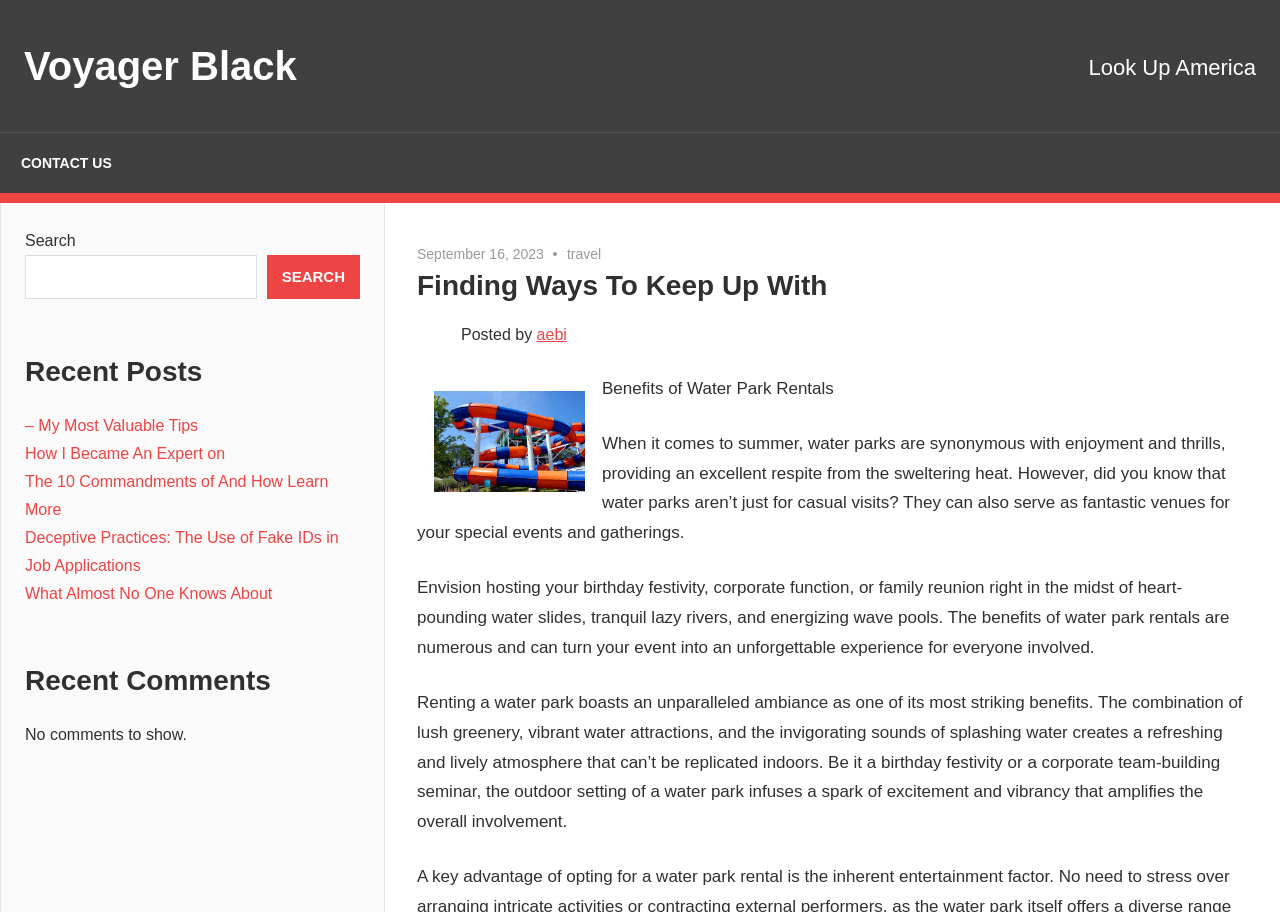Find the bounding box coordinates of the element to click in order to complete the given instruction: "View recent comments."

[0.02, 0.725, 0.281, 0.768]